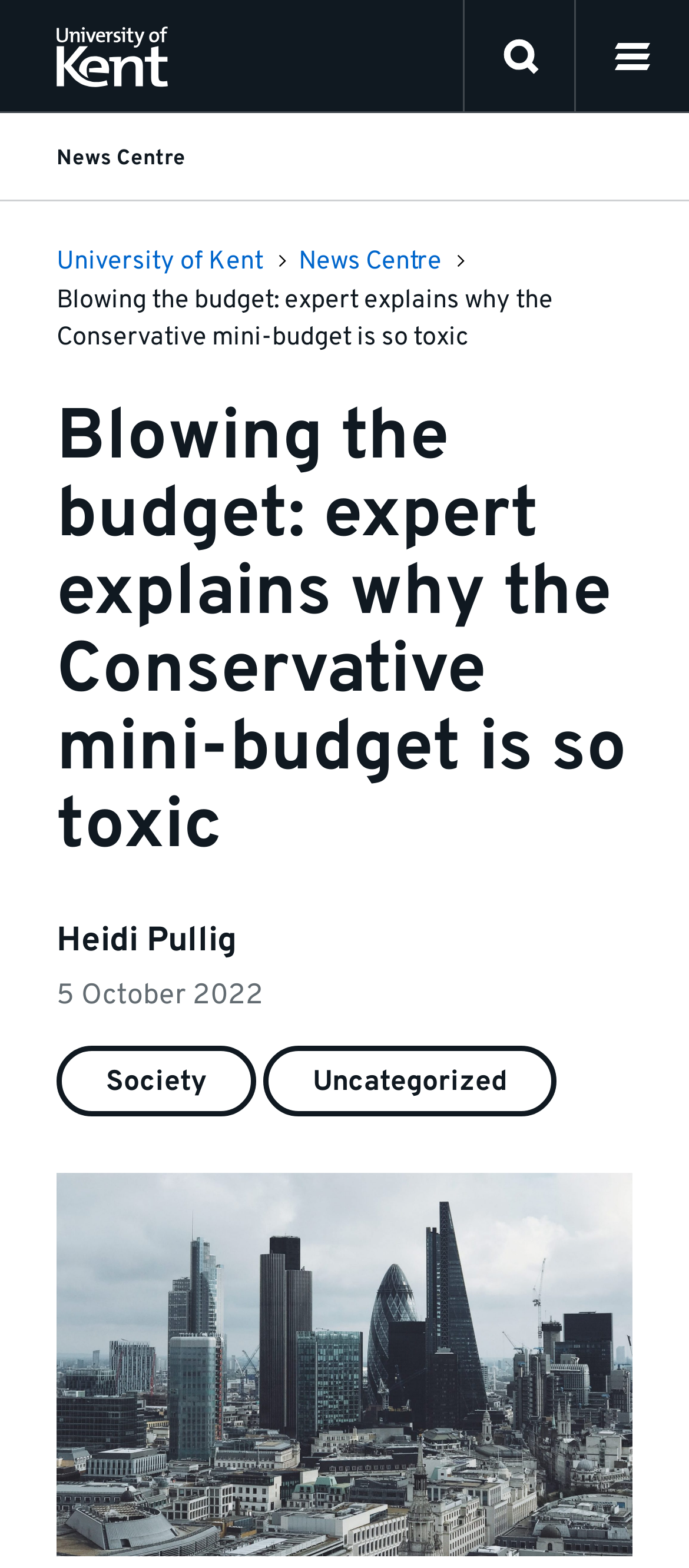Generate a comprehensive description of the webpage content.

The webpage is from the University of Kent's News Centre, featuring an article titled "Blowing the budget: expert explains why the Conservative mini-budget is so toxic". At the top left corner, there is a University of Kent logo and link to the homepage. Next to it, on the top right corner, there are three buttons: "open search" with a search icon, and "Open main menu" with a menu icon.

Below the top navigation bar, there is a breadcrumb navigation section that shows the article's location within the website. It consists of three links: "University of Kent", "News Centre", and the article title. The article title is also displayed as a heading below the breadcrumb navigation.

The article's author, Heidi Pullig, is mentioned below the heading, followed by the publication date, "5 October 2022". There are two category links, "Society" and "Uncategorized", below the publication date.

The main content of the article is not explicitly described in the accessibility tree, but it is likely to be a news article discussing the Conservative mini-budget, given the title and the context. At the bottom of the page, there is a figure, which could be an image related to the article.